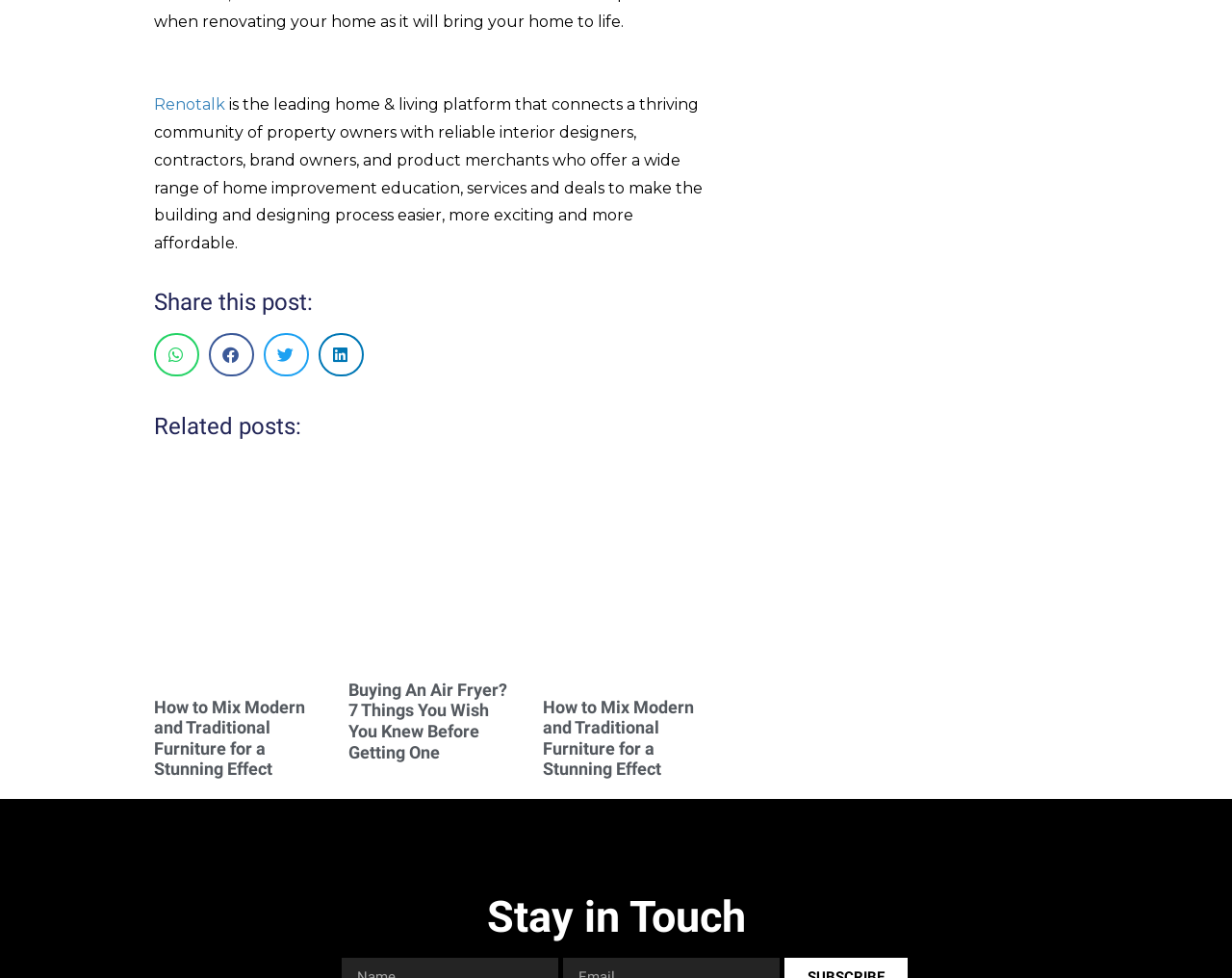What is the topic of the first related post?
Please provide a comprehensive answer based on the visual information in the image.

The webpage has a section 'Related posts:' with three articles, and the first article has a heading 'How to Mix Modern and Traditional Furniture for a Stunning Effect'.